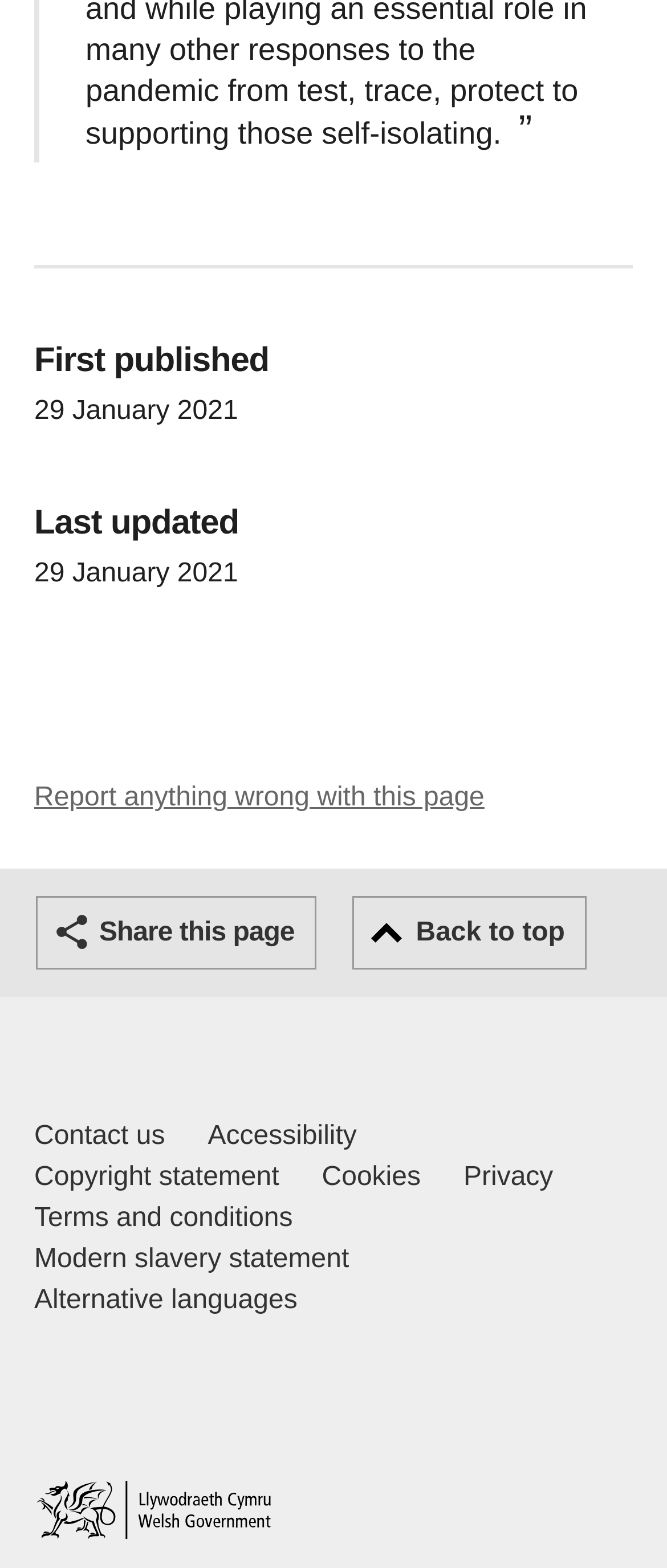Identify the bounding box coordinates for the element you need to click to achieve the following task: "Click on the 'Home' link". The coordinates must be four float values ranging from 0 to 1, formatted as [left, top, right, bottom].

None